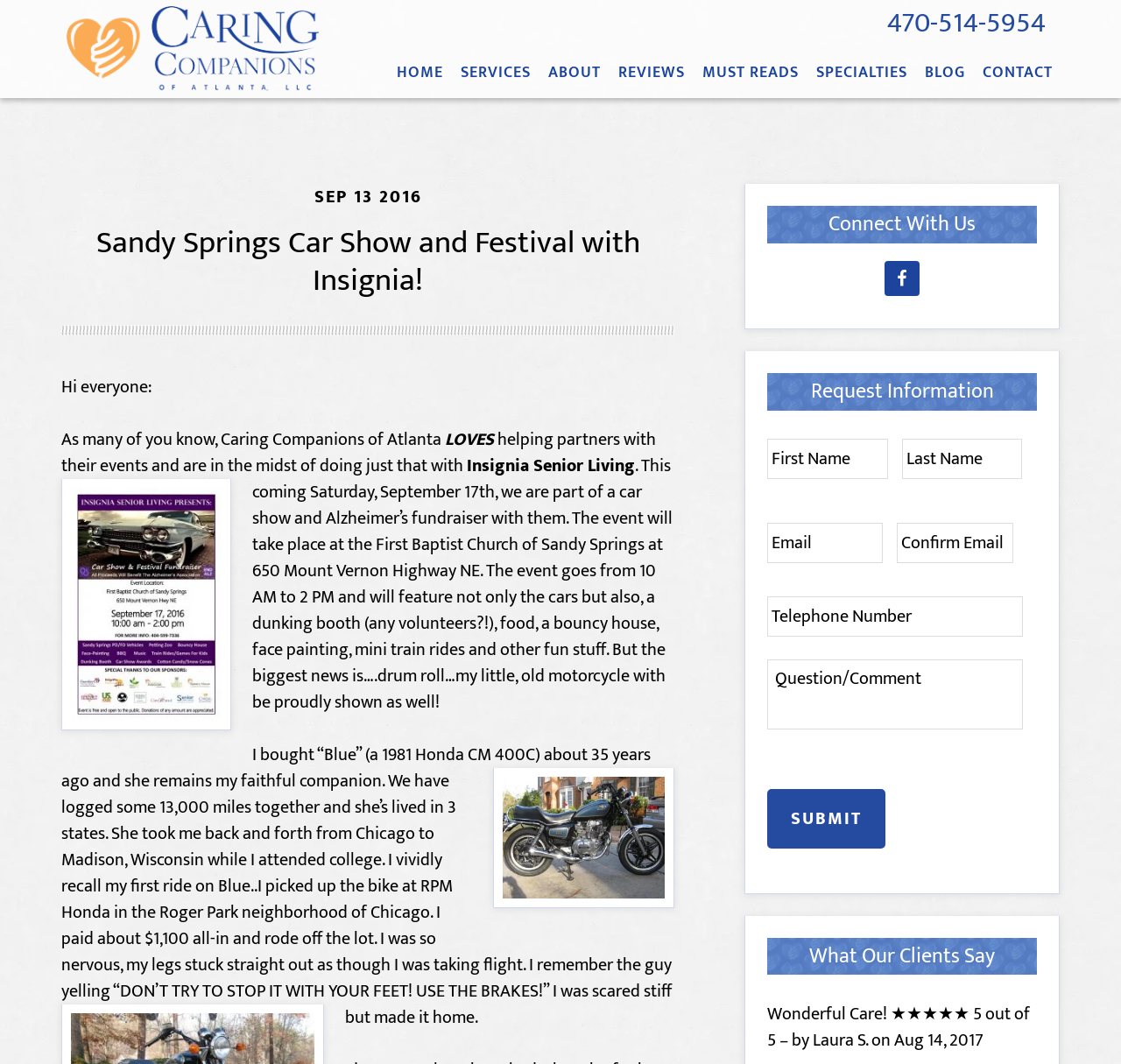Respond with a single word or phrase:
What is the phone number of Caring Companions of Atlanta?

470-514-5954